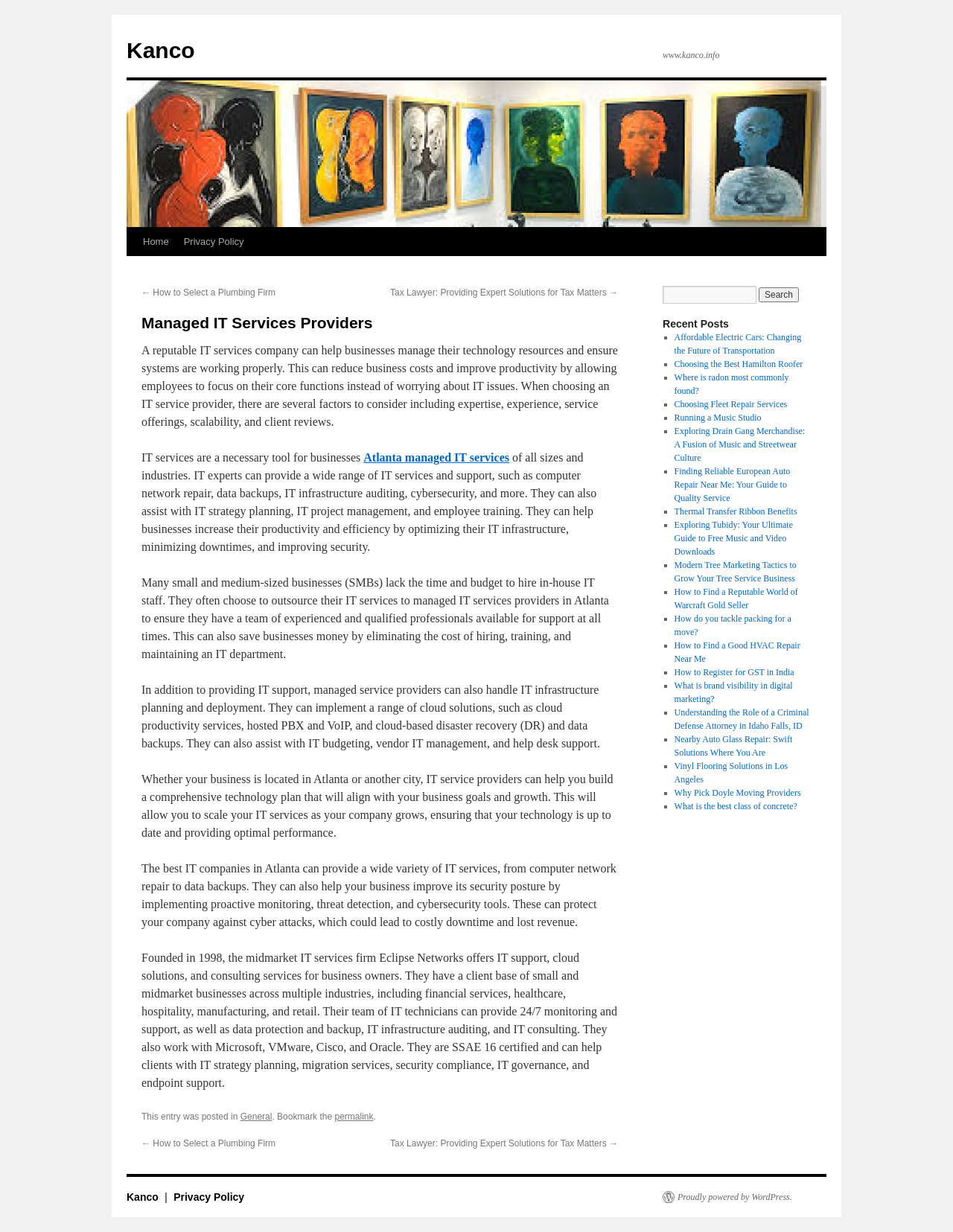What is the company name mentioned in the webpage?
Offer a detailed and exhaustive answer to the question.

The company name 'Kanco' is mentioned in the webpage, which can be found in the top-left corner of the webpage as a link, and also in the footer section as a link.